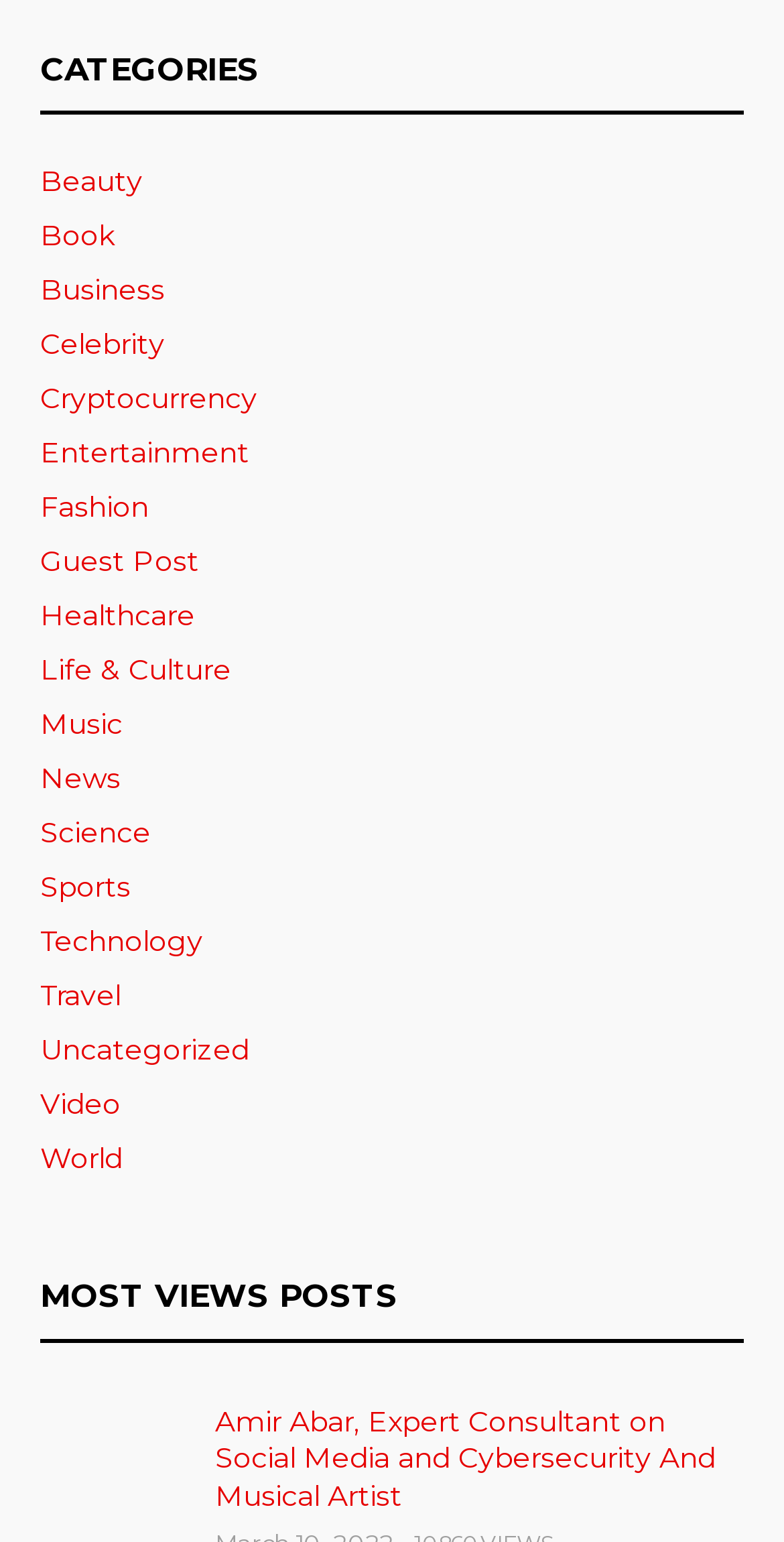How many posts are listed under 'MOST VIEWS POSTS'?
From the details in the image, provide a complete and detailed answer to the question.

I counted the number of links under the 'MOST VIEWS POSTS' heading, and there are 2 links, each representing a post.